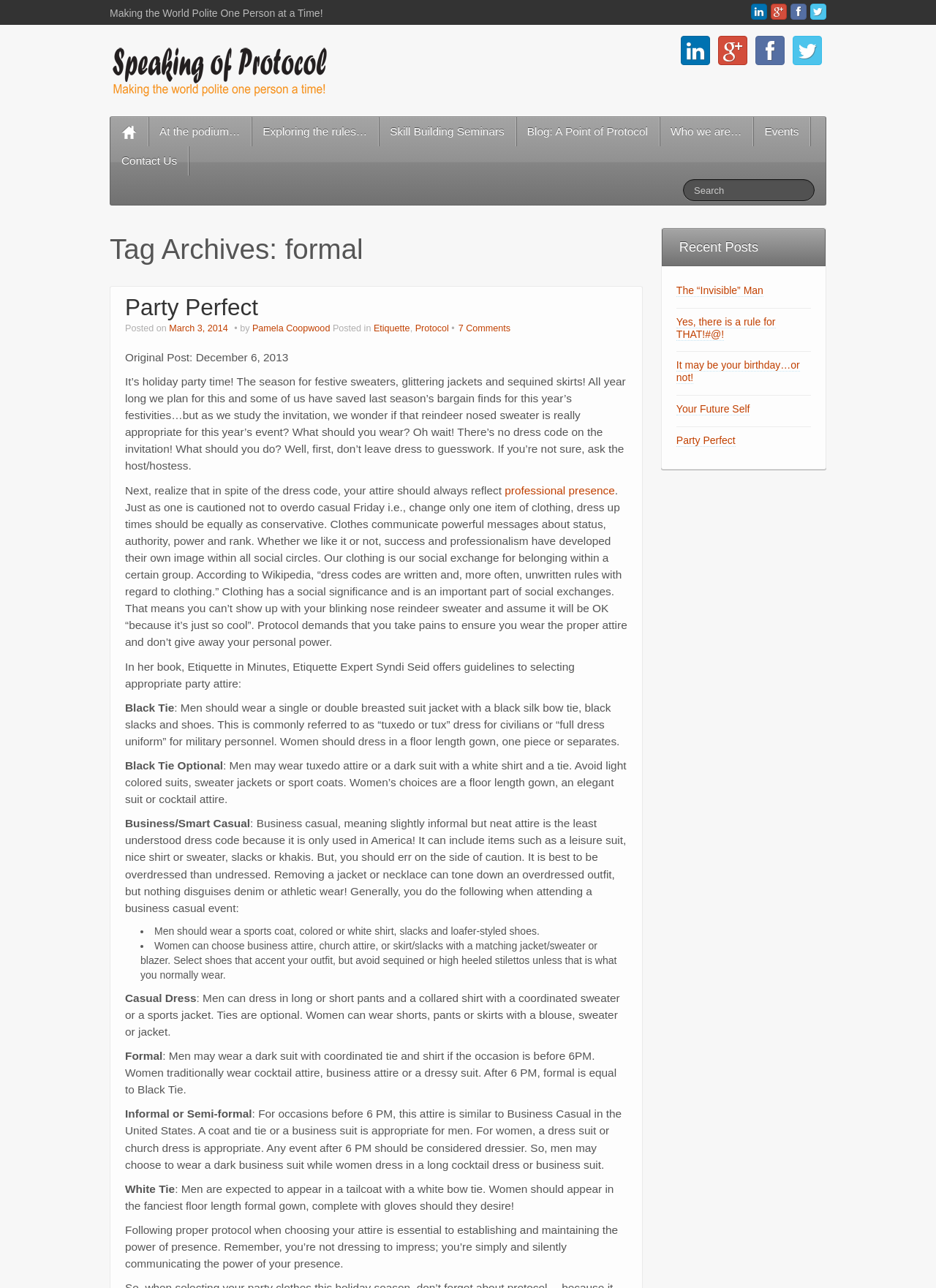Please mark the clickable region by giving the bounding box coordinates needed to complete this instruction: "Search for something".

[0.73, 0.139, 0.87, 0.156]